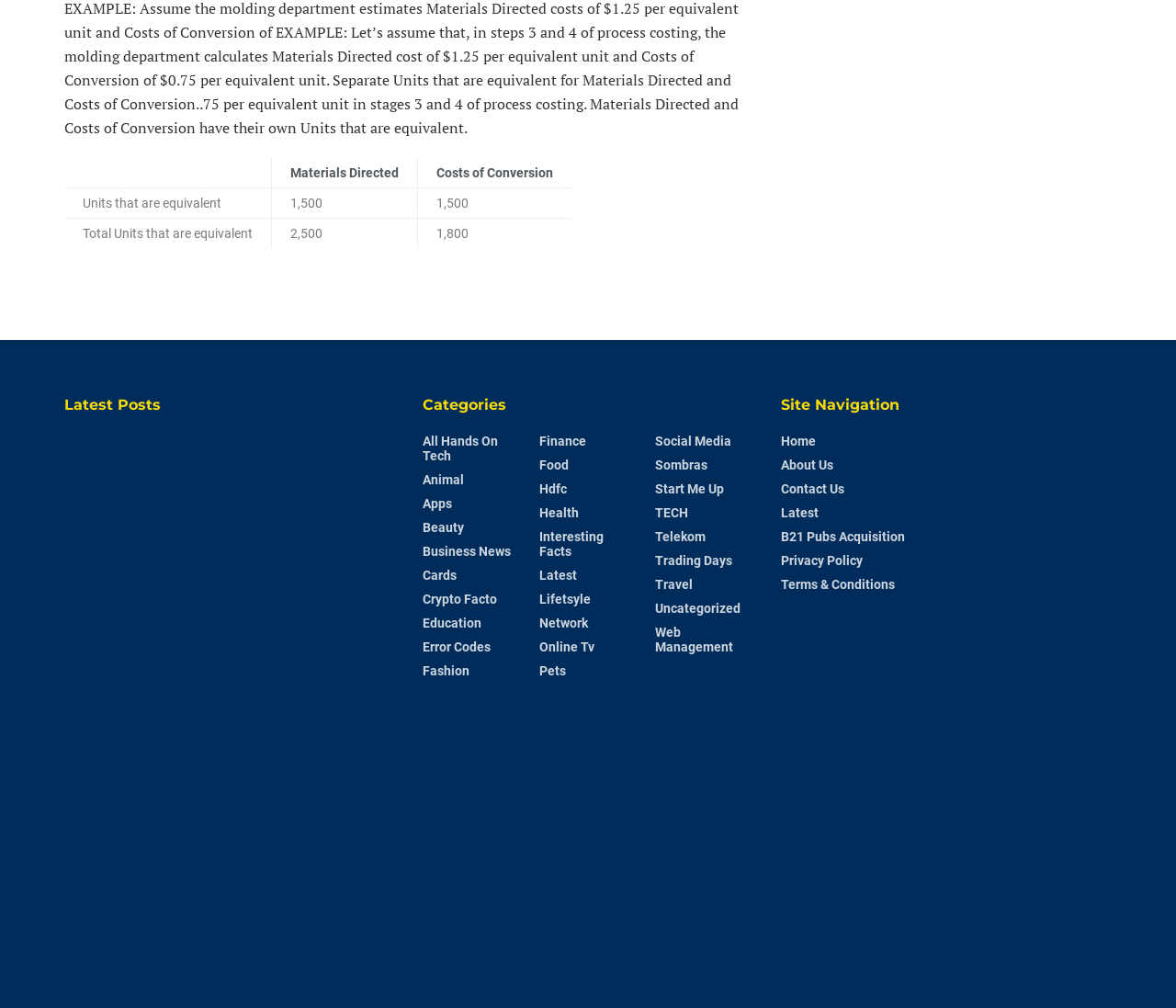Select the bounding box coordinates of the element I need to click to carry out the following instruction: "Click on 'TECH'".

[0.557, 0.502, 0.585, 0.516]